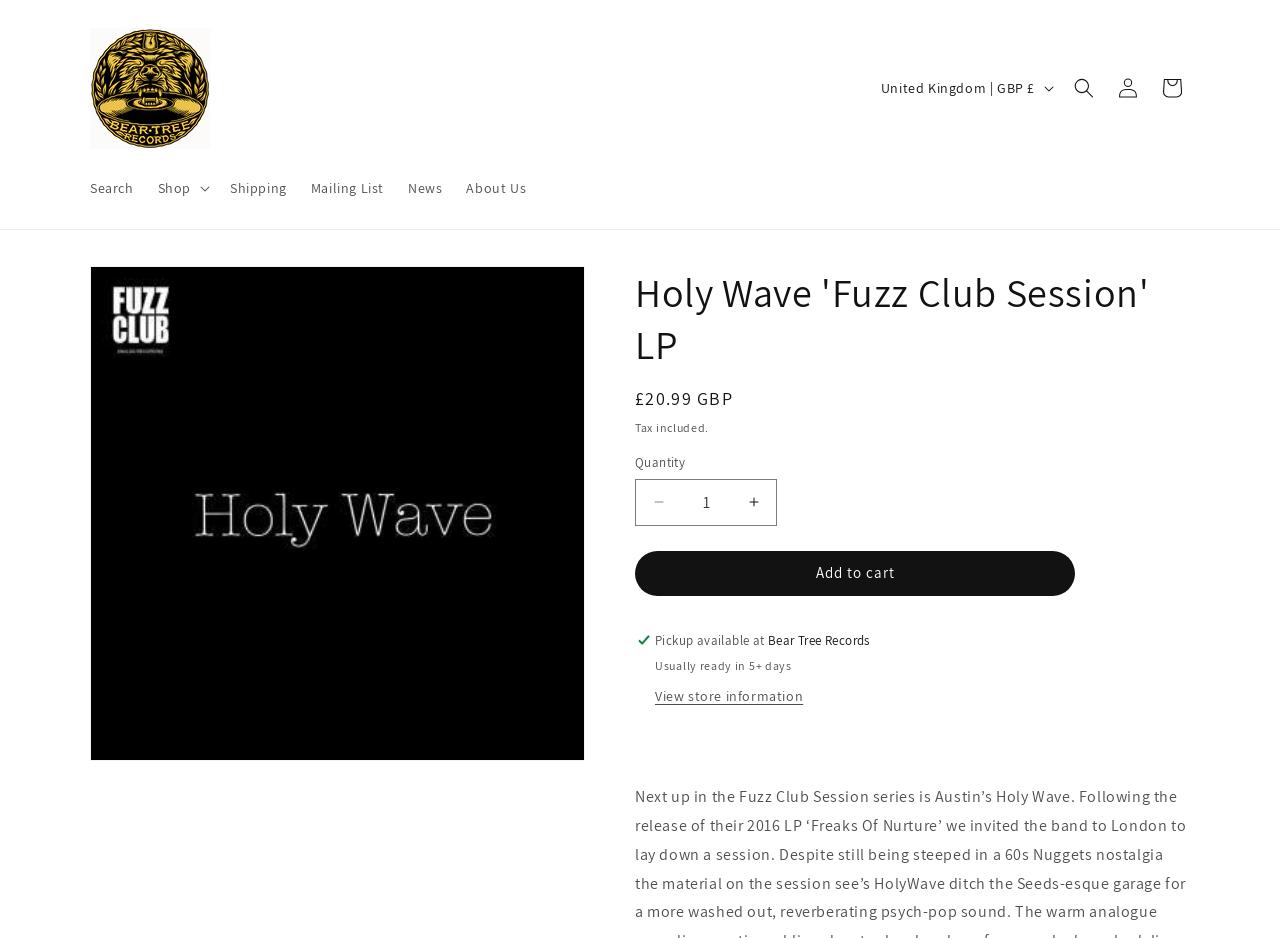Identify the first-level heading on the webpage and generate its text content.

Holy Wave 'Fuzz Club Session' LP